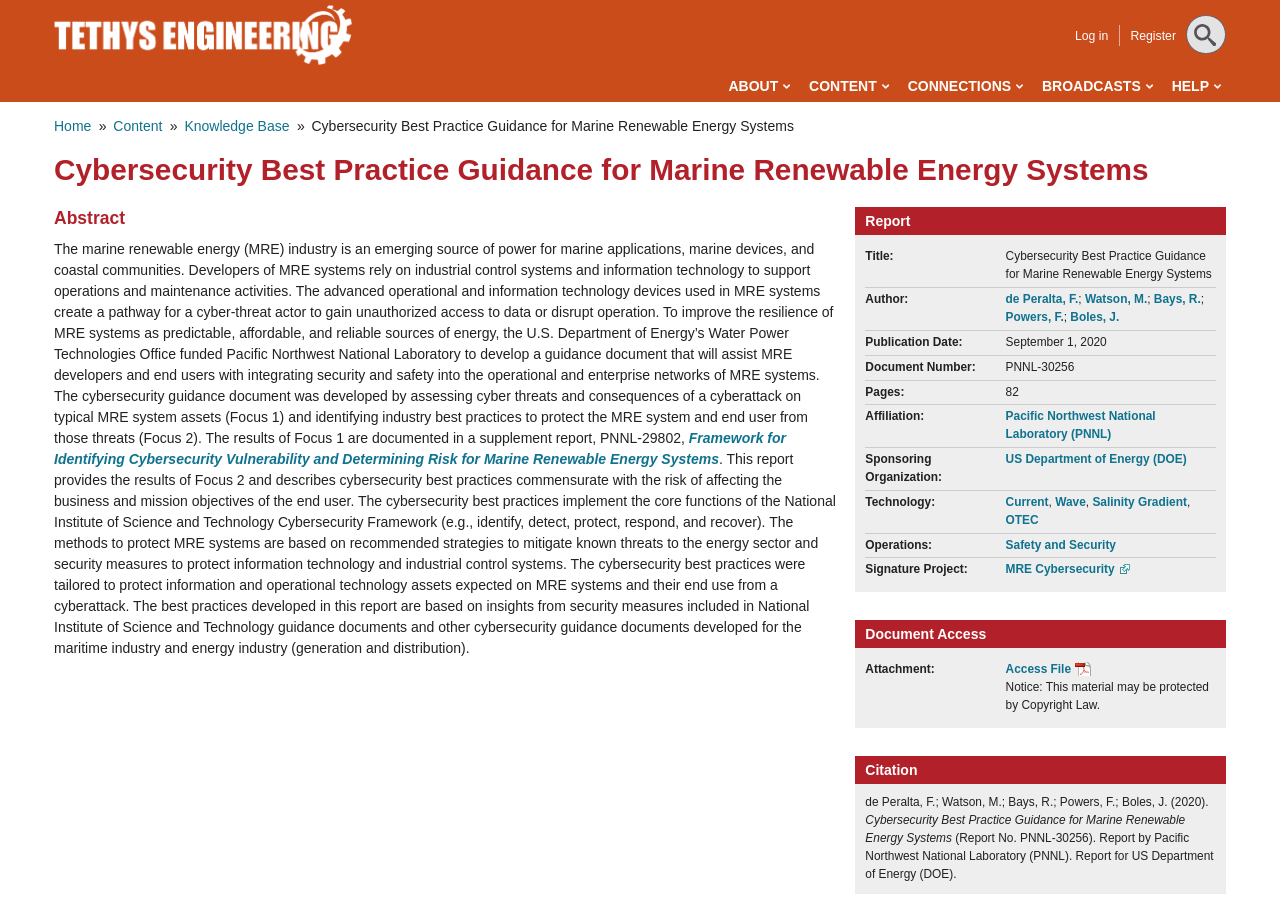What is the affiliation of the authors?
Using the information from the image, provide a comprehensive answer to the question.

I found the affiliation of the authors by looking at the link element with the text 'Pacific Northwest National Laboratory (PNNL)' which is located in the section with the report's details.